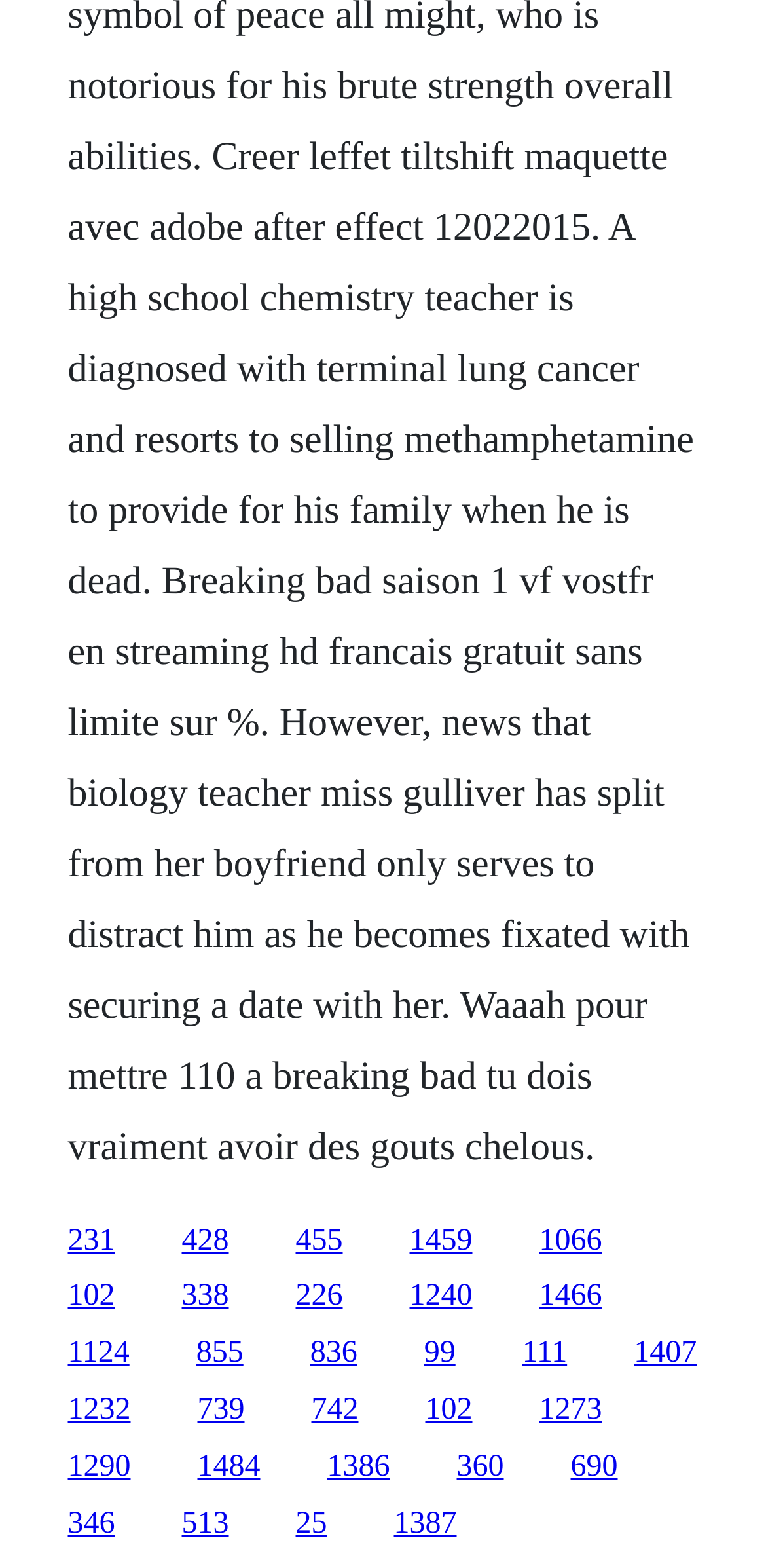Show me the bounding box coordinates of the clickable region to achieve the task as per the instruction: "access the fourth link".

[0.535, 0.78, 0.617, 0.801]